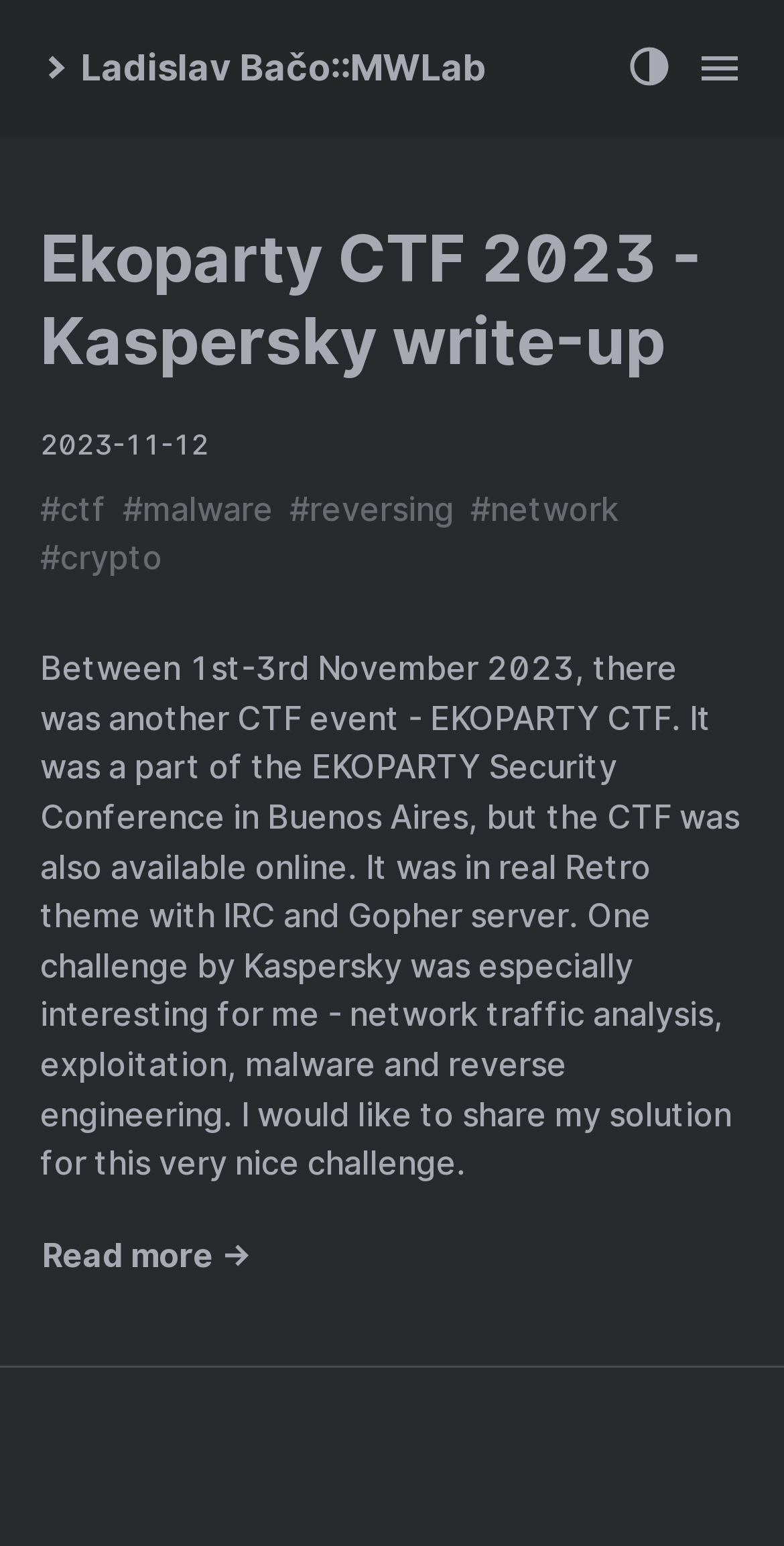Please give the bounding box coordinates of the area that should be clicked to fulfill the following instruction: "Learn about '#DOIT: Unveiling the Diverse Landscape of Technology Careers'". The coordinates should be in the format of four float numbers from 0 to 1, i.e., [left, top, right, bottom].

None